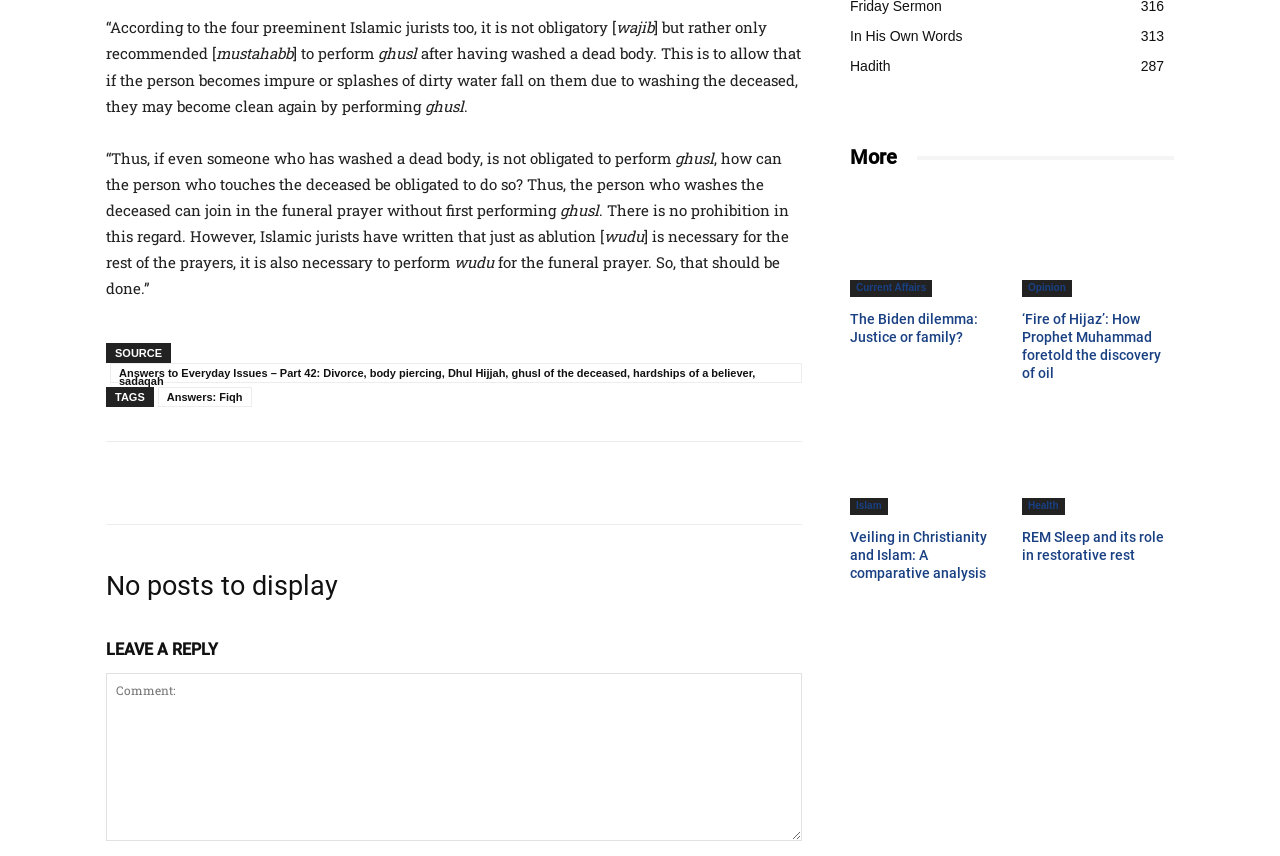Please provide the bounding box coordinates for the element that needs to be clicked to perform the instruction: "Click the 'Answers to Everyday Issues – Part 42: Divorce, body piercing, Dhul Hijjah, ghusl of the deceased, hardships of a believer, sadaqah' link". The coordinates must consist of four float numbers between 0 and 1, formatted as [left, top, right, bottom].

[0.086, 0.424, 0.627, 0.448]